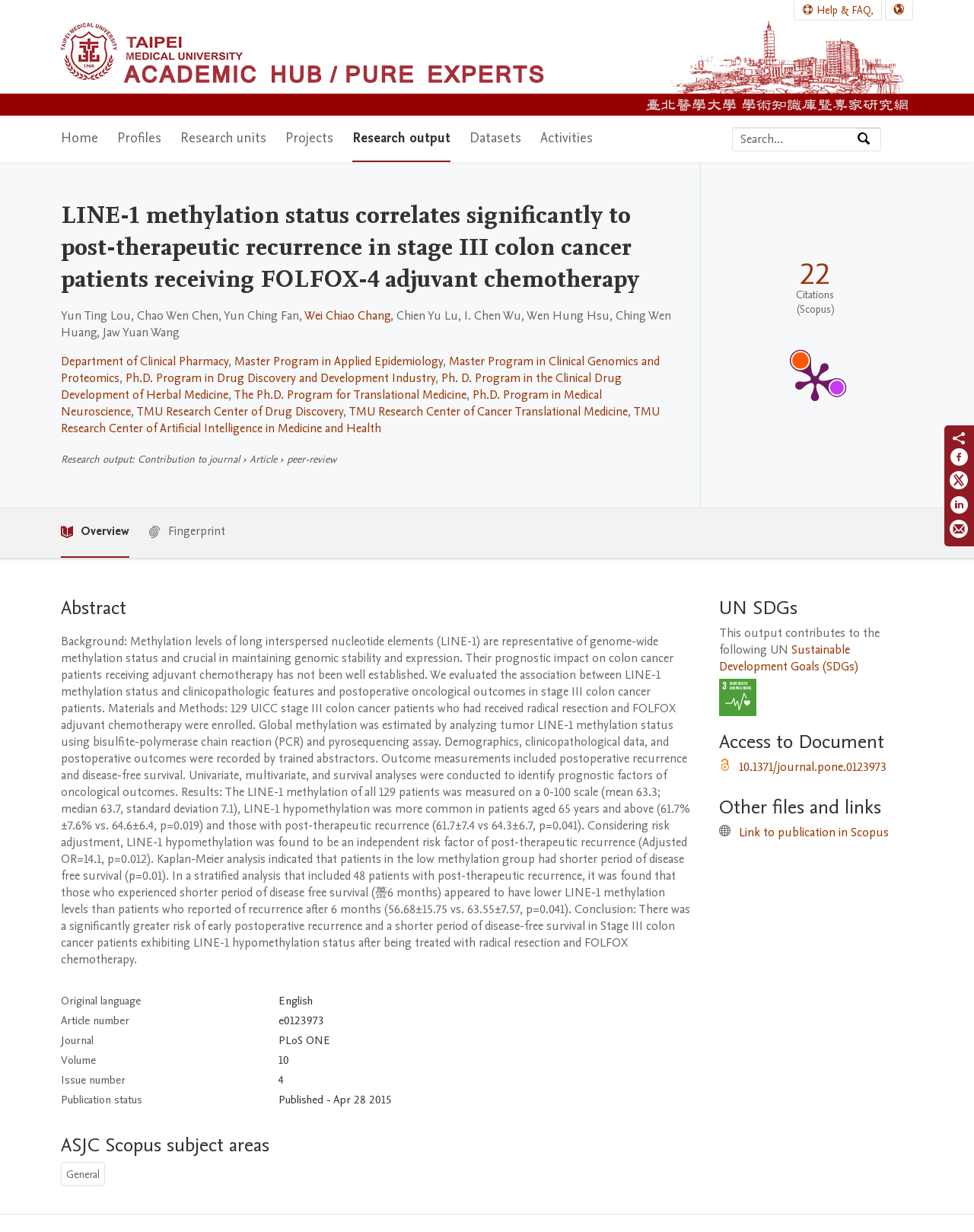Please identify the bounding box coordinates of the element's region that should be clicked to execute the following instruction: "View publication metrics". The bounding box coordinates must be four float numbers between 0 and 1, i.e., [left, top, right, bottom].

[0.719, 0.131, 0.93, 0.412]